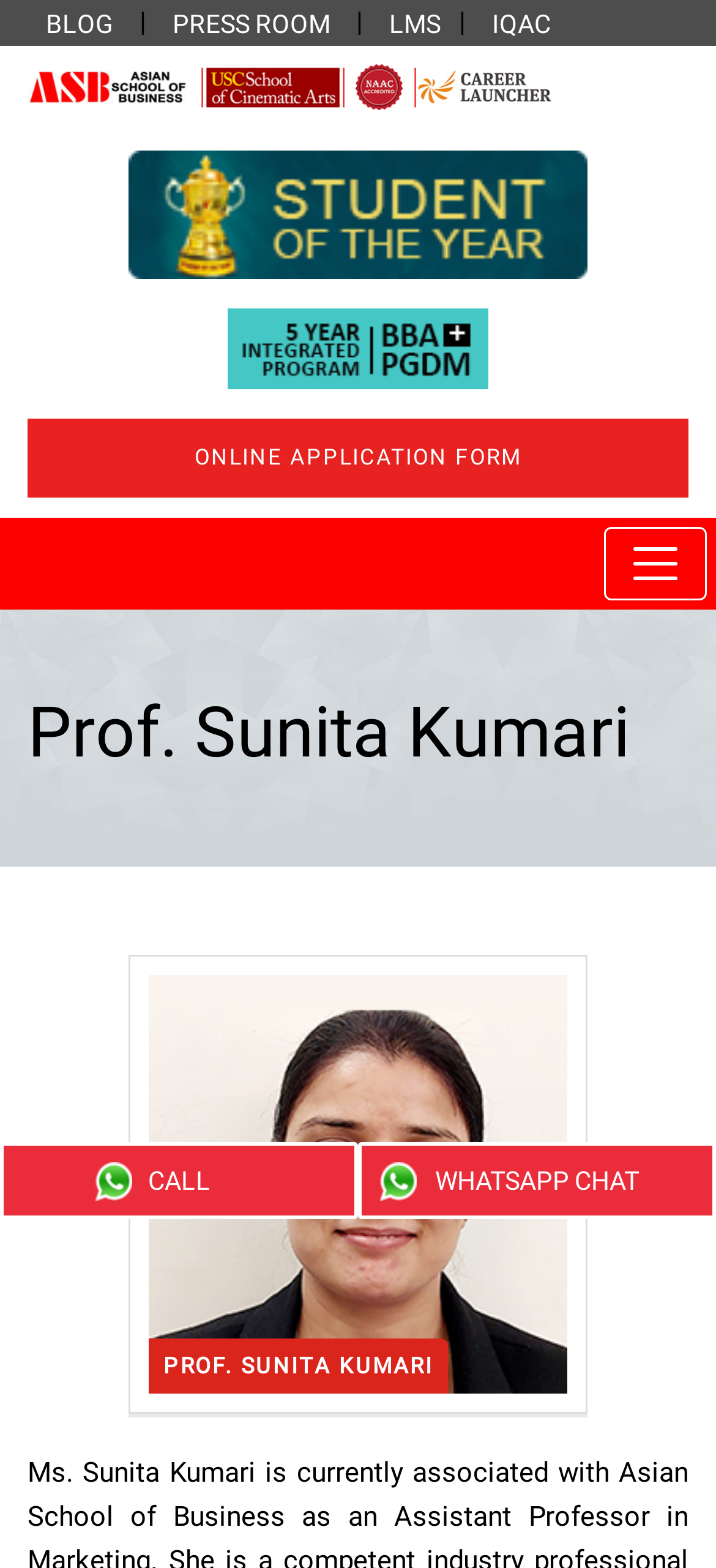Determine the bounding box coordinates for the region that must be clicked to execute the following instruction: "go to blog".

[0.038, 0.006, 0.185, 0.025]